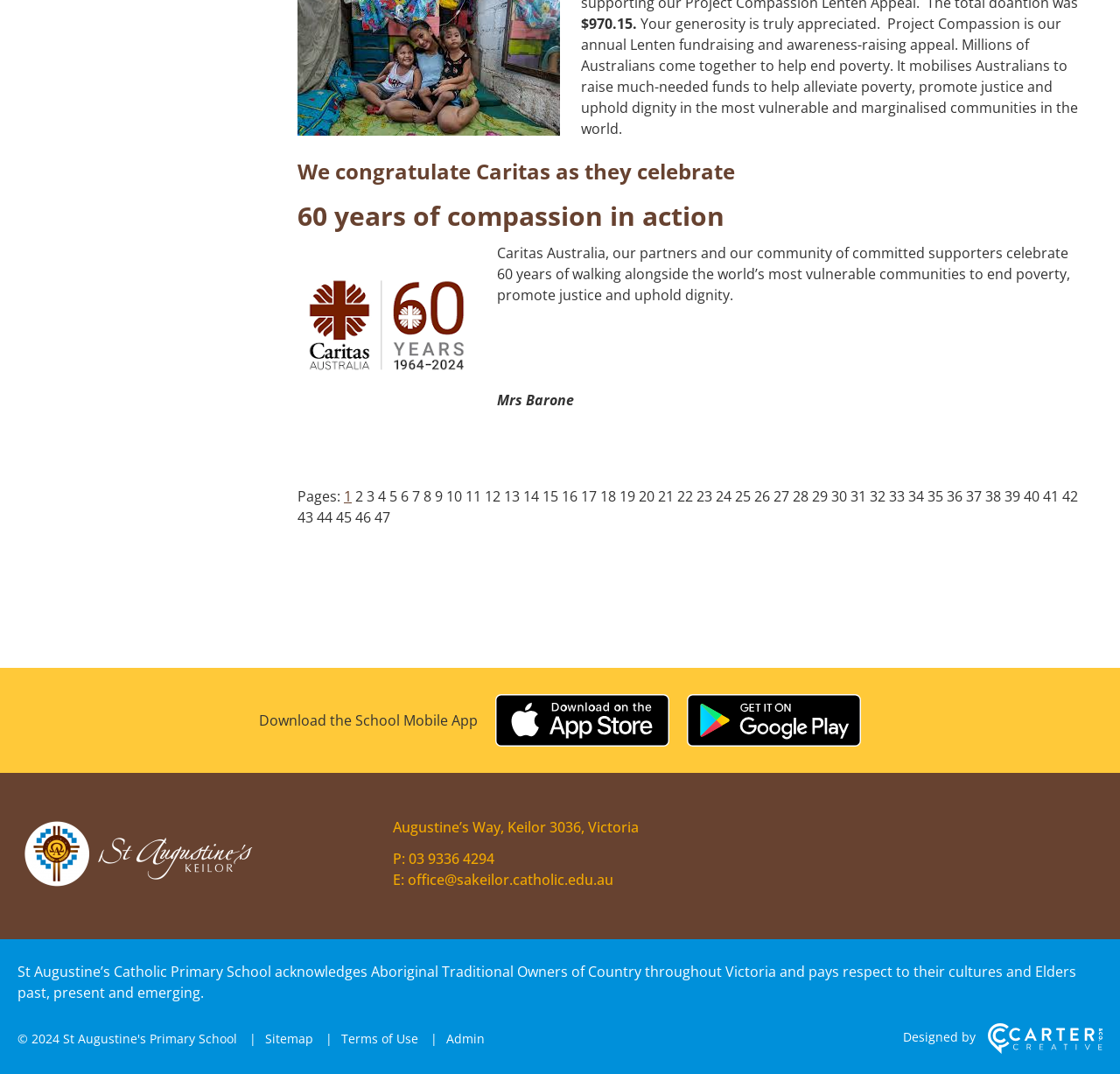What is the amount of donation?
Refer to the image and give a detailed answer to the query.

The amount of donation is mentioned at the top of the webpage as '$970.15'. This is likely a donation amount for a specific charity or cause.